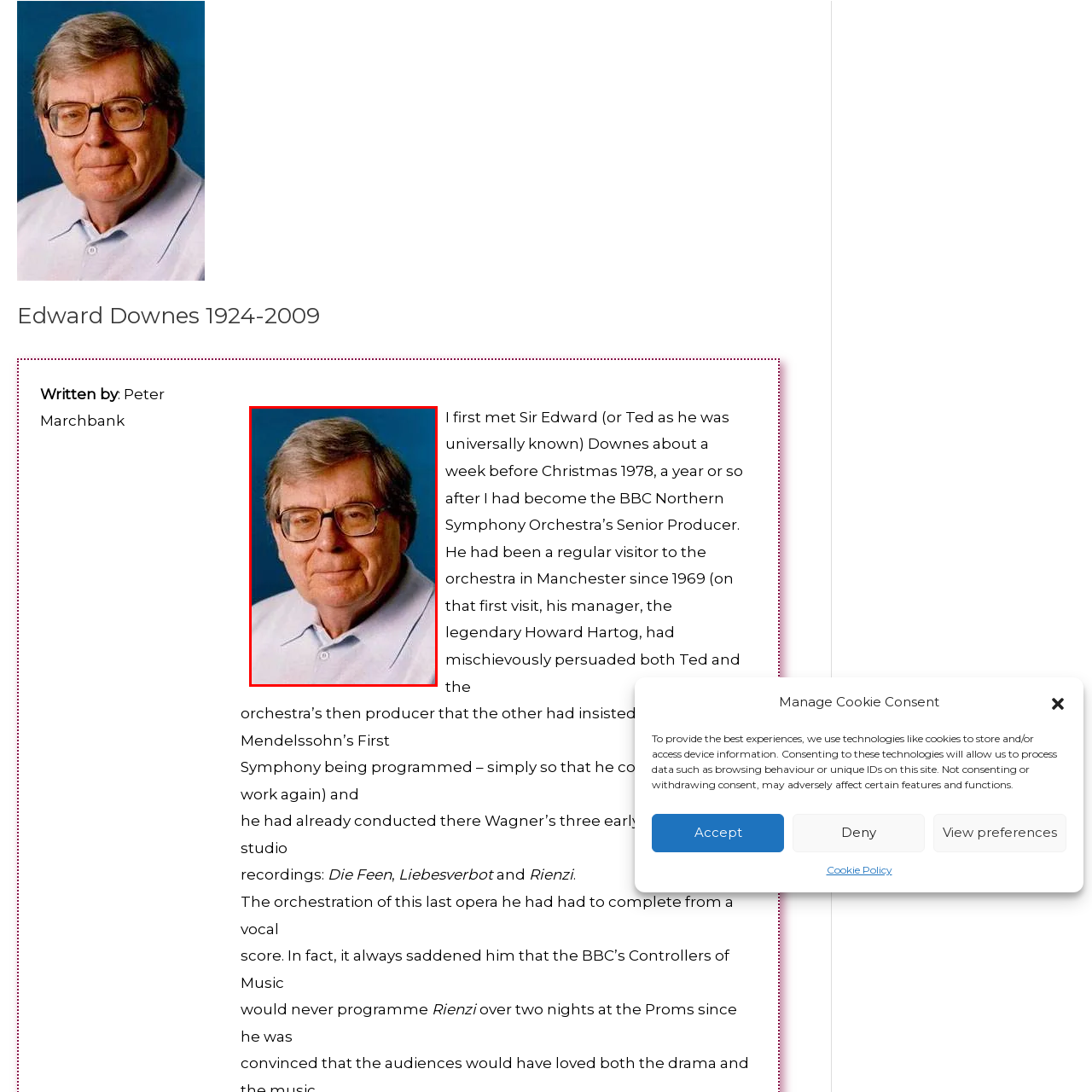Give an in-depth description of the picture inside the red marked area.

The image features a portrait of Sir Edward Downes, a prominent figure in the world of classical music, captured by photographer Bill Cooper. Sir Edward, known for his influential role as a conductor, is depicted with a gentle smile, wearing eyeglasses and a light-colored collared shirt. The background of the photograph is a soft blue, which contrasts nicely with his light complexion and greying hair. This image accompanies a tribute reflecting on his significant contributions to the arts, particularly in association with the BBC Northern Symphony Orchestra, which he frequently collaborated with during his esteemed career.